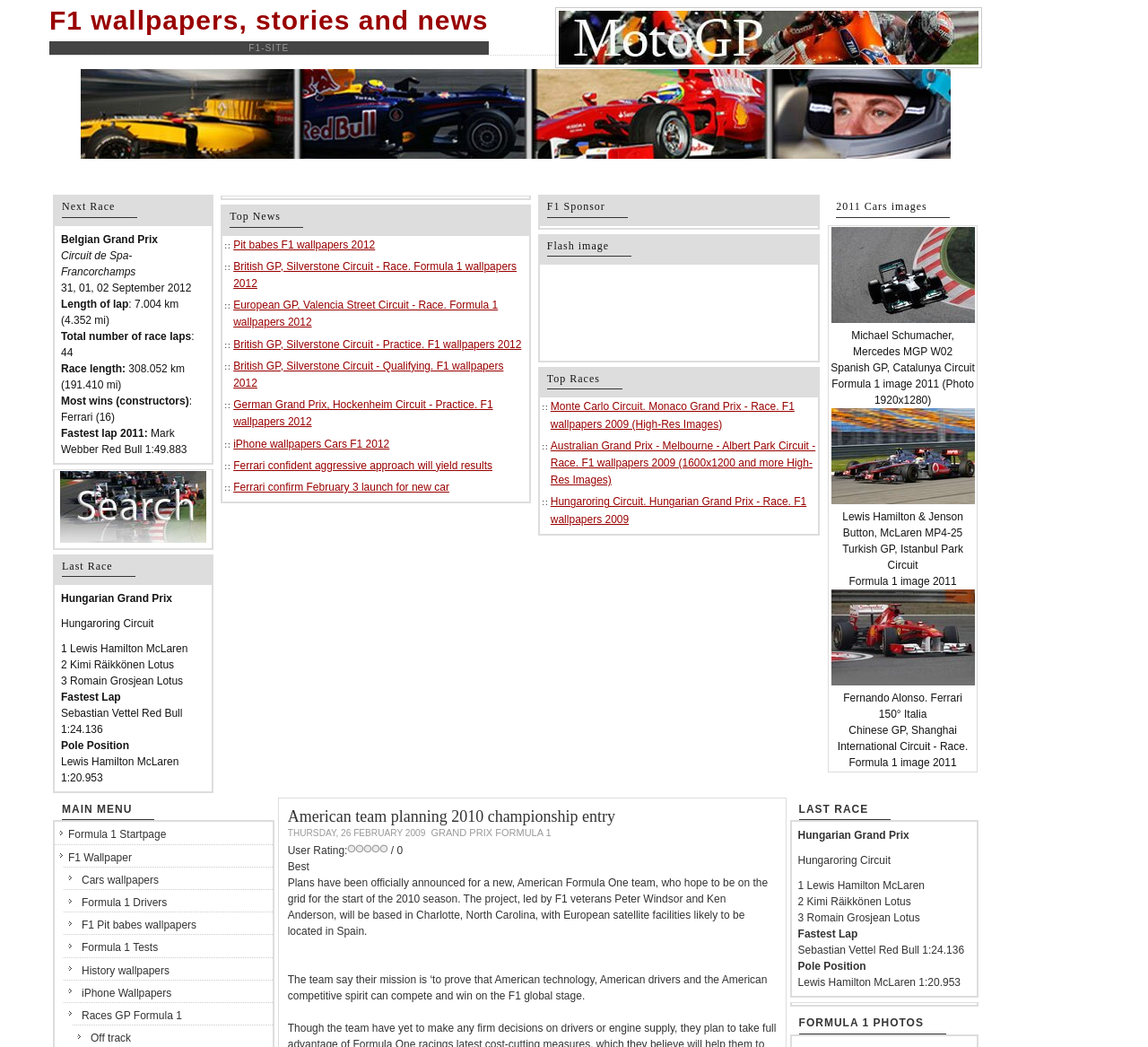How many wins does Ferrari have in the Belgian Grand Prix?
Please answer the question with as much detail and depth as you can.

I found the answer by looking at the 'Next Race' section, which is located below the 'F1 wallpapers, stories and news' heading. The section contains a table with details about the Belgian Grand Prix, including the number of wins by Ferrari, which is 16.